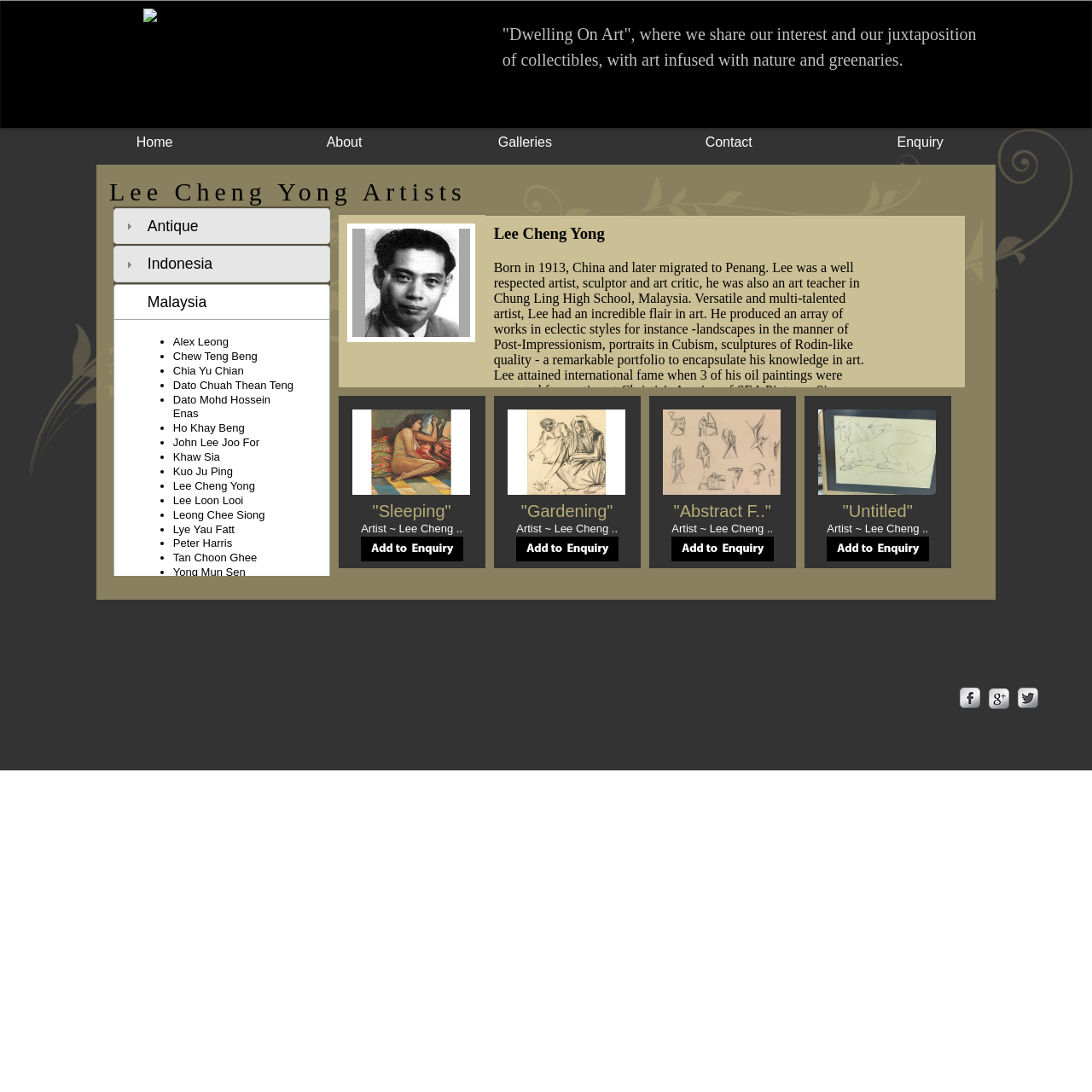Identify the bounding box coordinates of the element that should be clicked to fulfill this task: "Click the Home link". The coordinates should be provided as four float numbers between 0 and 1, i.e., [left, top, right, bottom].

[0.125, 0.123, 0.158, 0.137]